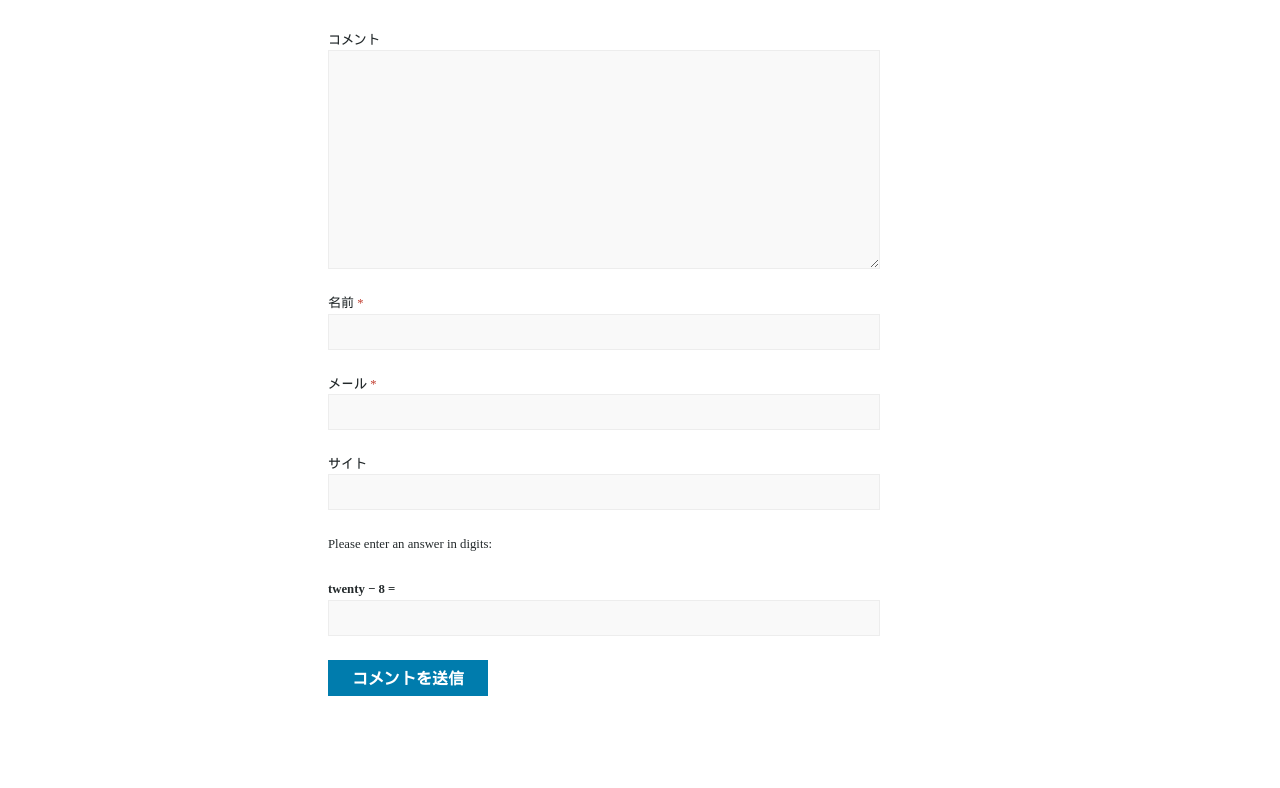Answer the following query concisely with a single word or phrase:
What is the function of the button at the bottom of the page?

Submit comment